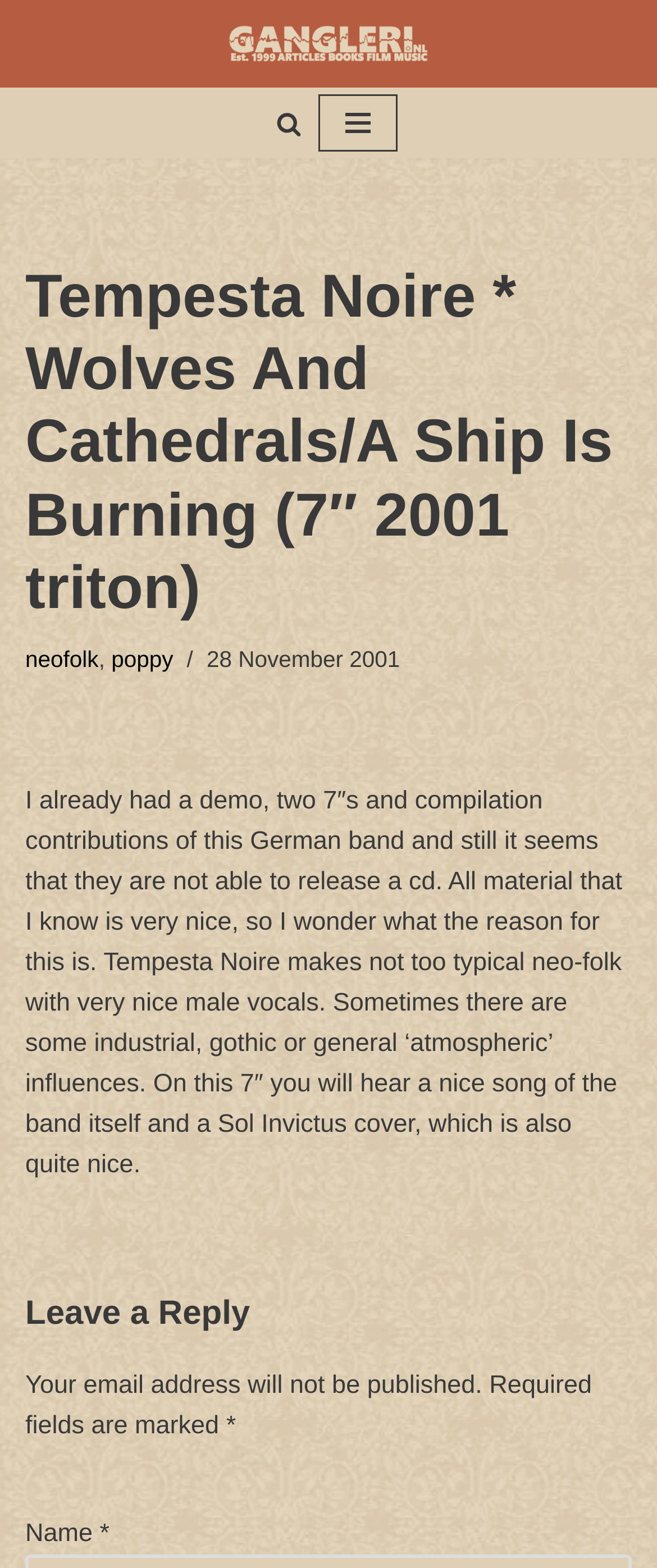Locate and provide the bounding box coordinates for the HTML element that matches this description: "neofolk".

[0.038, 0.412, 0.15, 0.429]